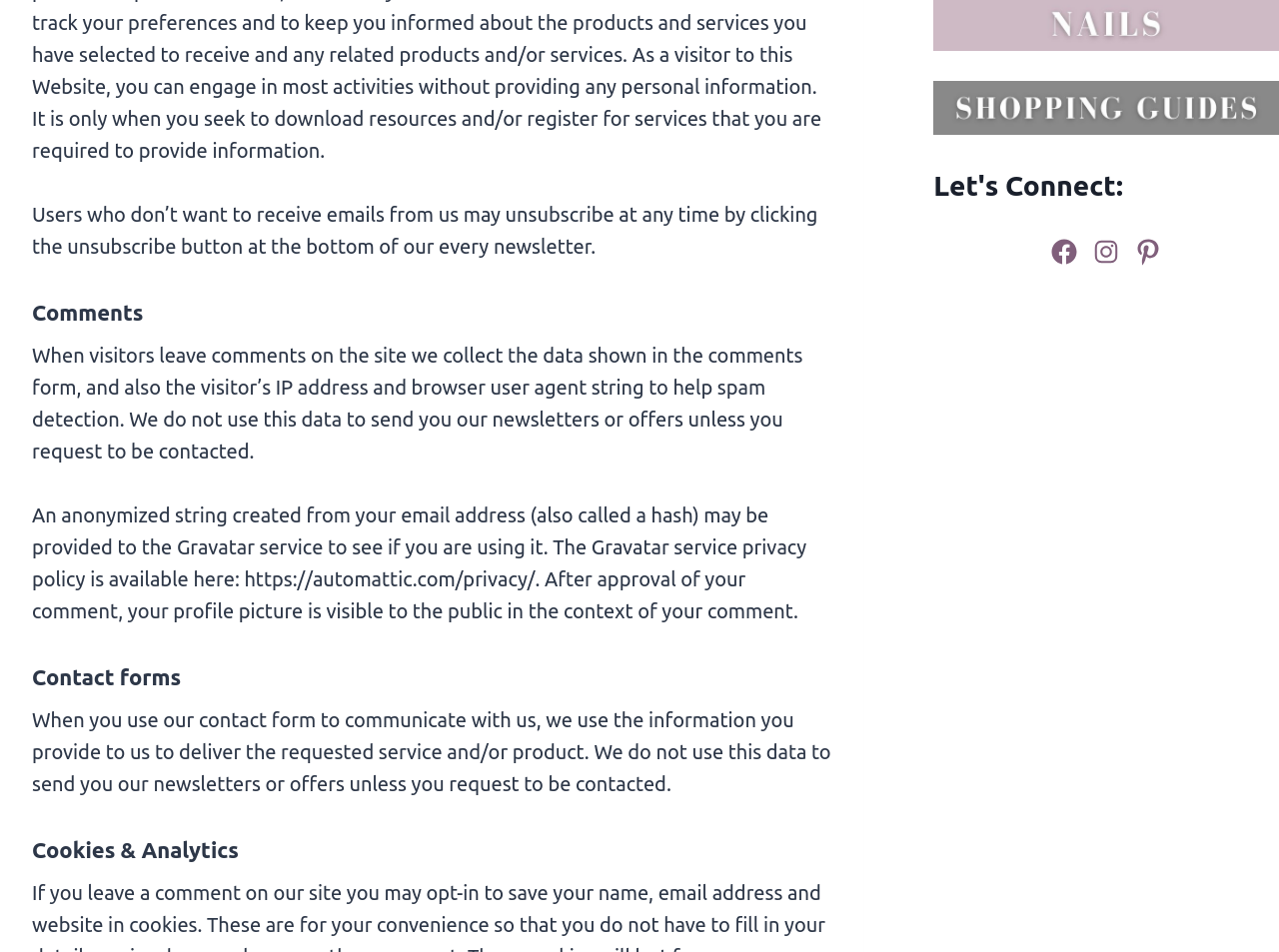Provide the bounding box coordinates of the HTML element described by the text: "Facebook". The coordinates should be in the format [left, top, right, bottom] with values between 0 and 1.

[0.82, 0.249, 0.844, 0.28]